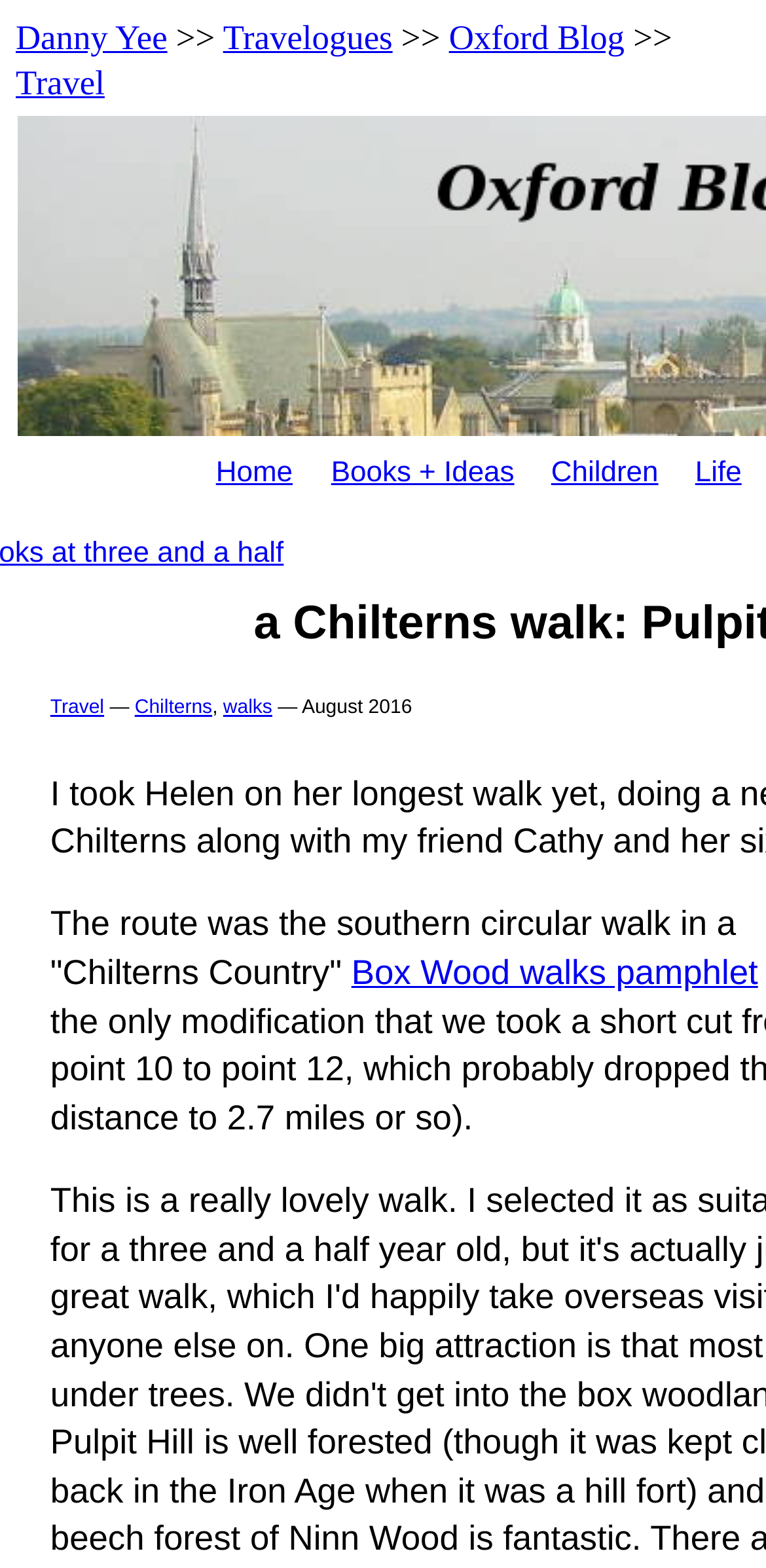How many links are there in the top navigation bar?
Provide a short answer using one word or a brief phrase based on the image.

5